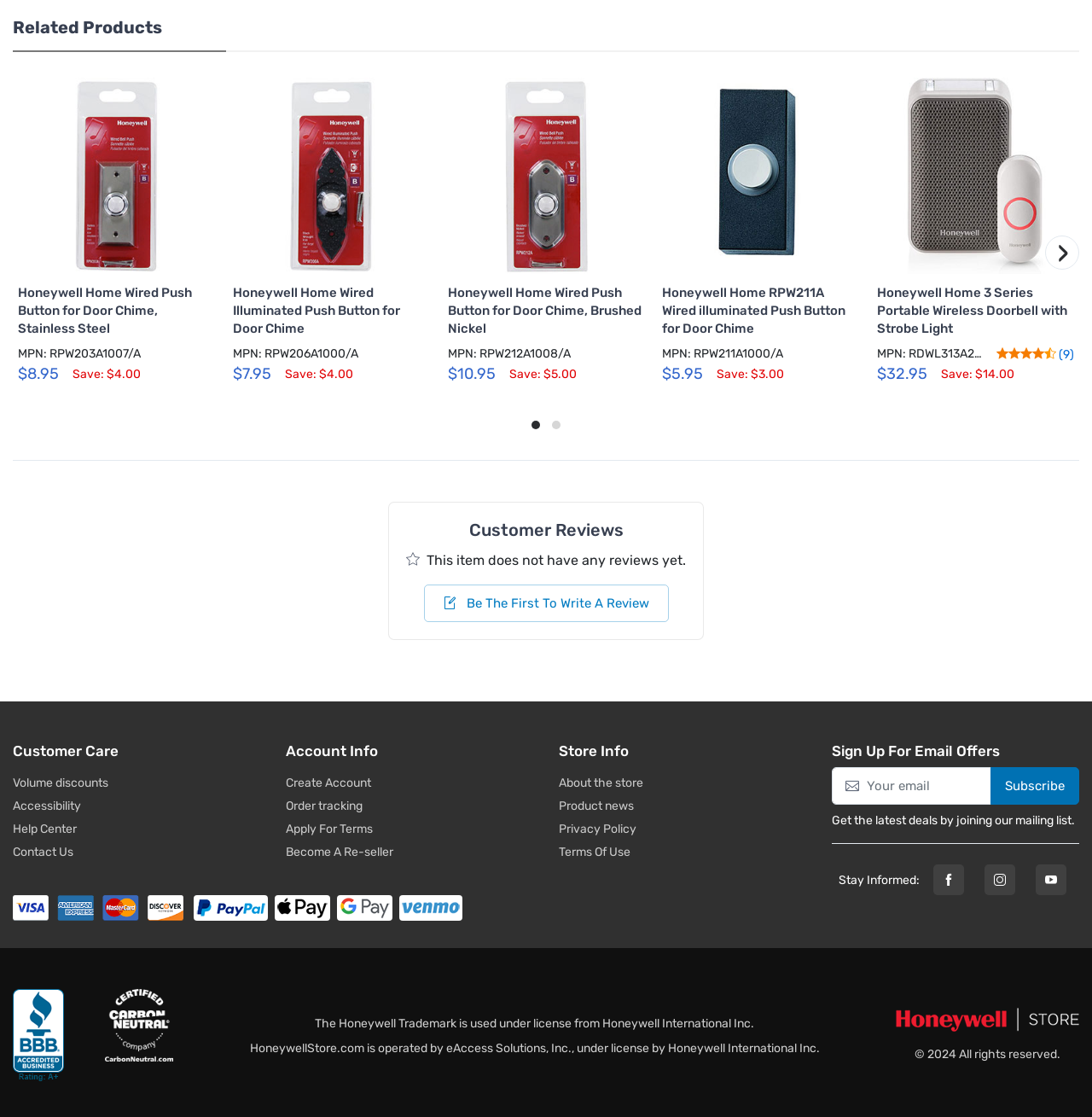Please specify the bounding box coordinates in the format (top-left x, top-left y, bottom-right x, bottom-right y), with values ranging from 0 to 1. Identify the bounding box for the UI component described as follows: parent_node: Subscribe name="a" placeholder="Your email"

[0.762, 0.687, 0.908, 0.721]